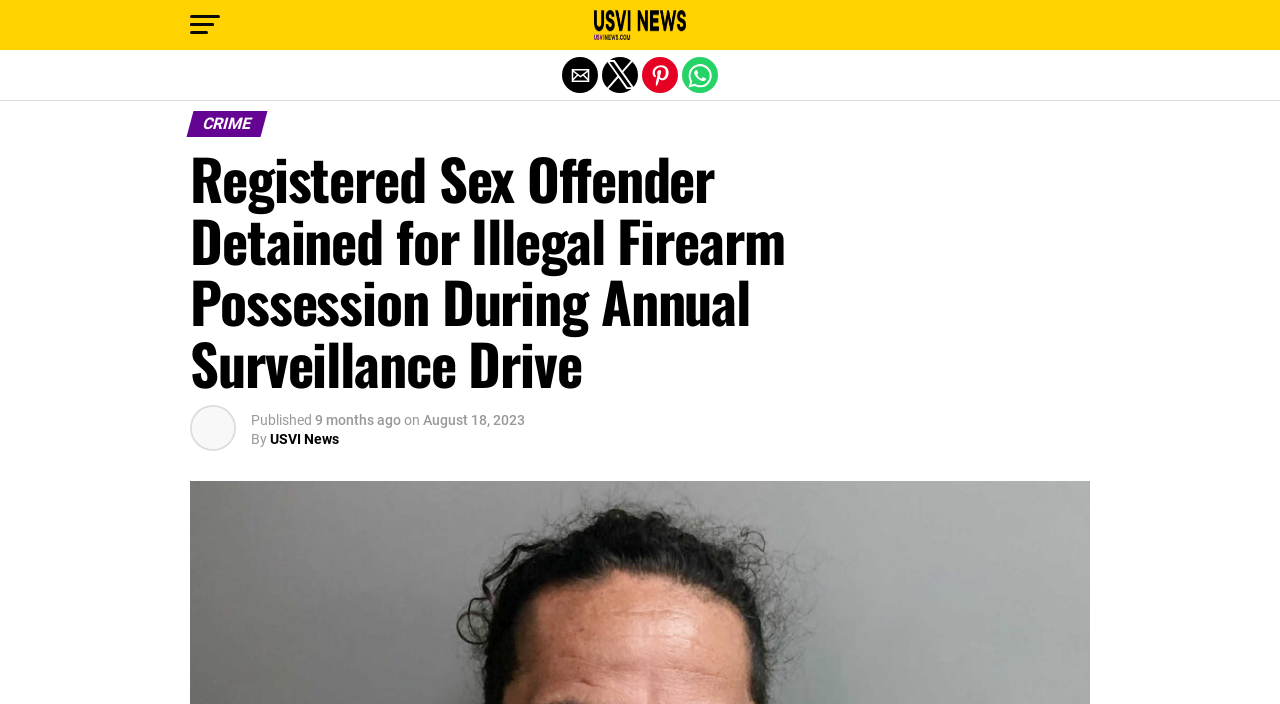What is the name of the news organization?
Look at the screenshot and respond with one word or a short phrase.

USVI News